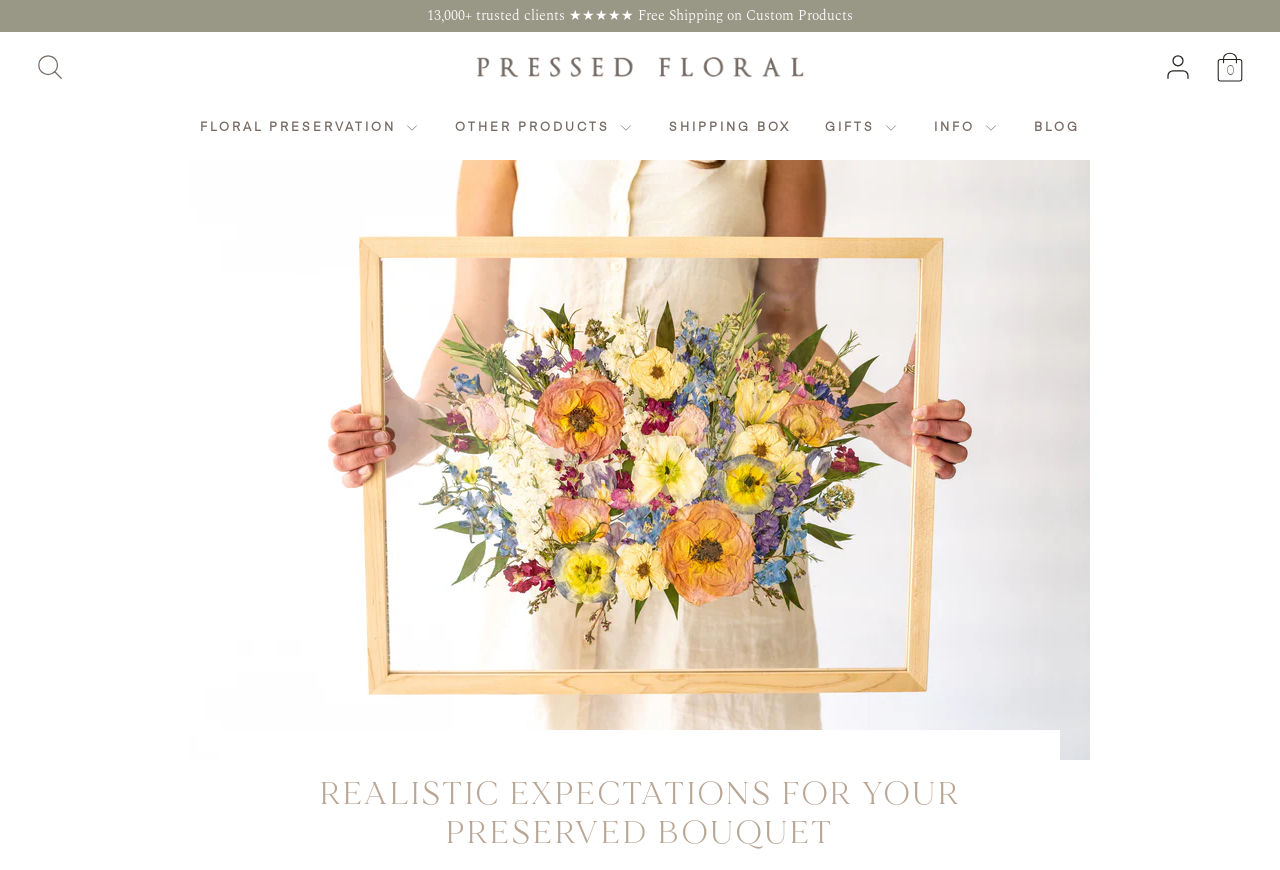Find the bounding box coordinates for the area you need to click to carry out the instruction: "Click the Princeton University link". The coordinates should be four float numbers between 0 and 1, indicated as [left, top, right, bottom].

None